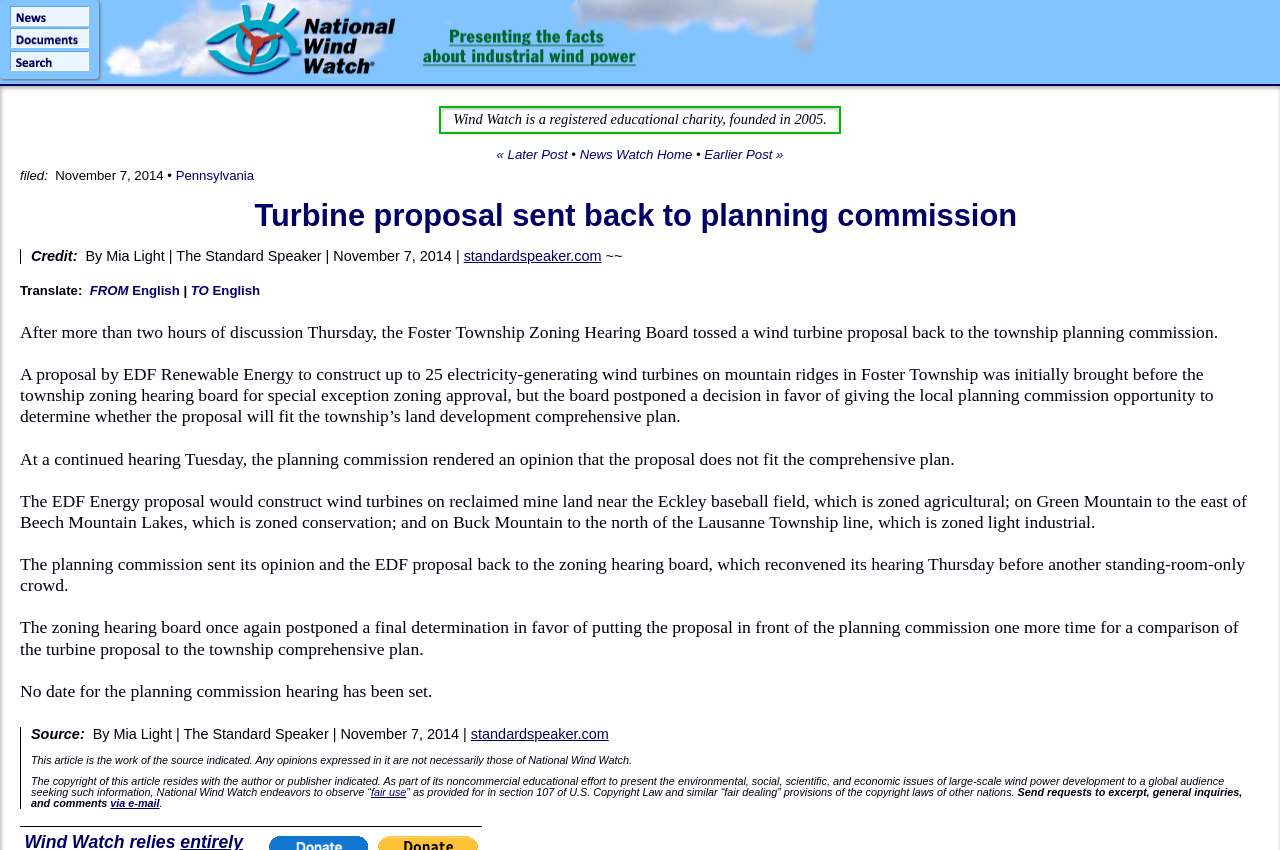Provide the bounding box coordinates of the section that needs to be clicked to accomplish the following instruction: "Contact via email."

[0.086, 0.937, 0.125, 0.952]